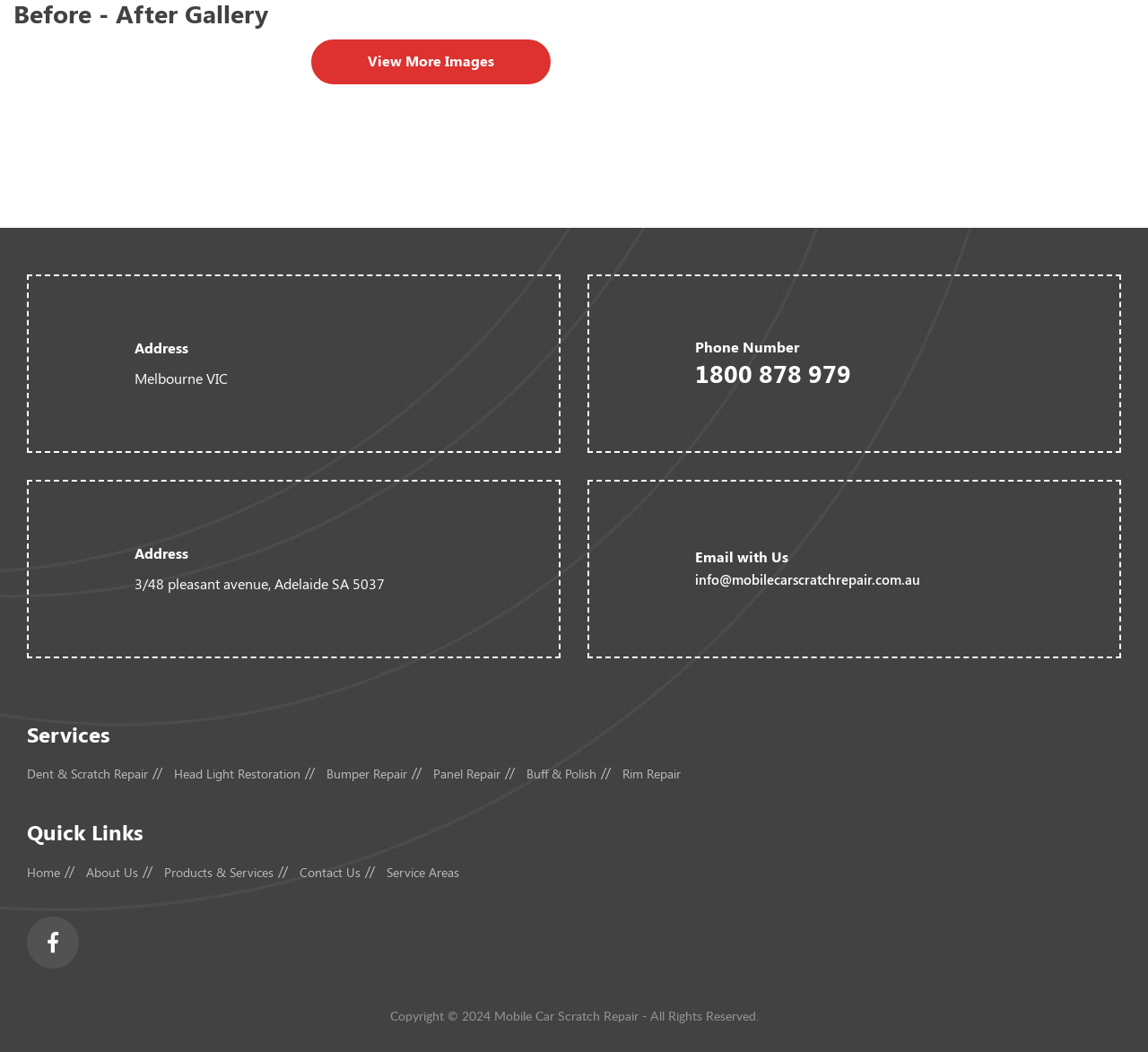Provide the bounding box coordinates of the section that needs to be clicked to accomplish the following instruction: "Learn about dent and scratch repair."

[0.023, 0.728, 0.13, 0.745]